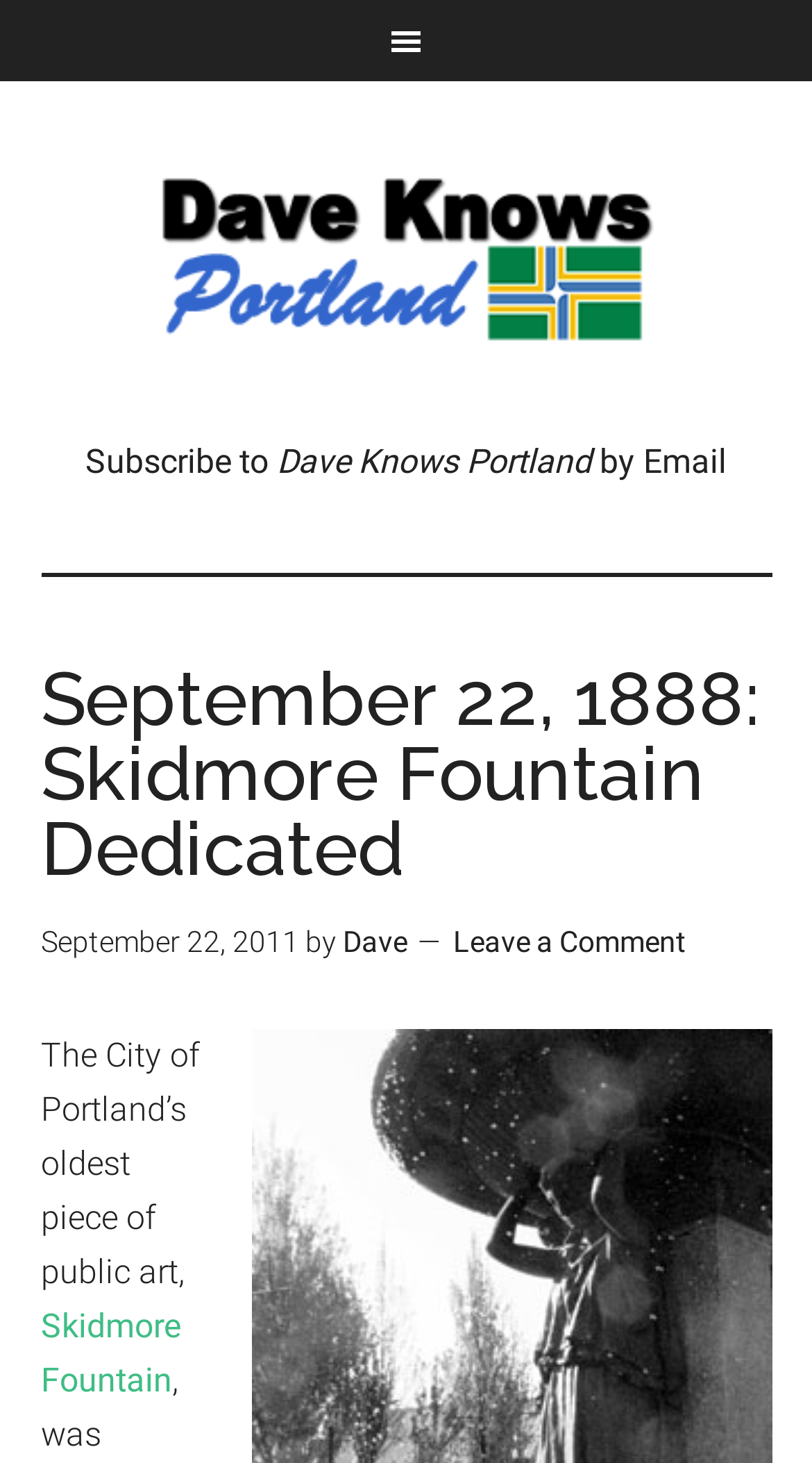Use a single word or phrase to answer the question: 
What is the name of the website?

Dave Knows Portland